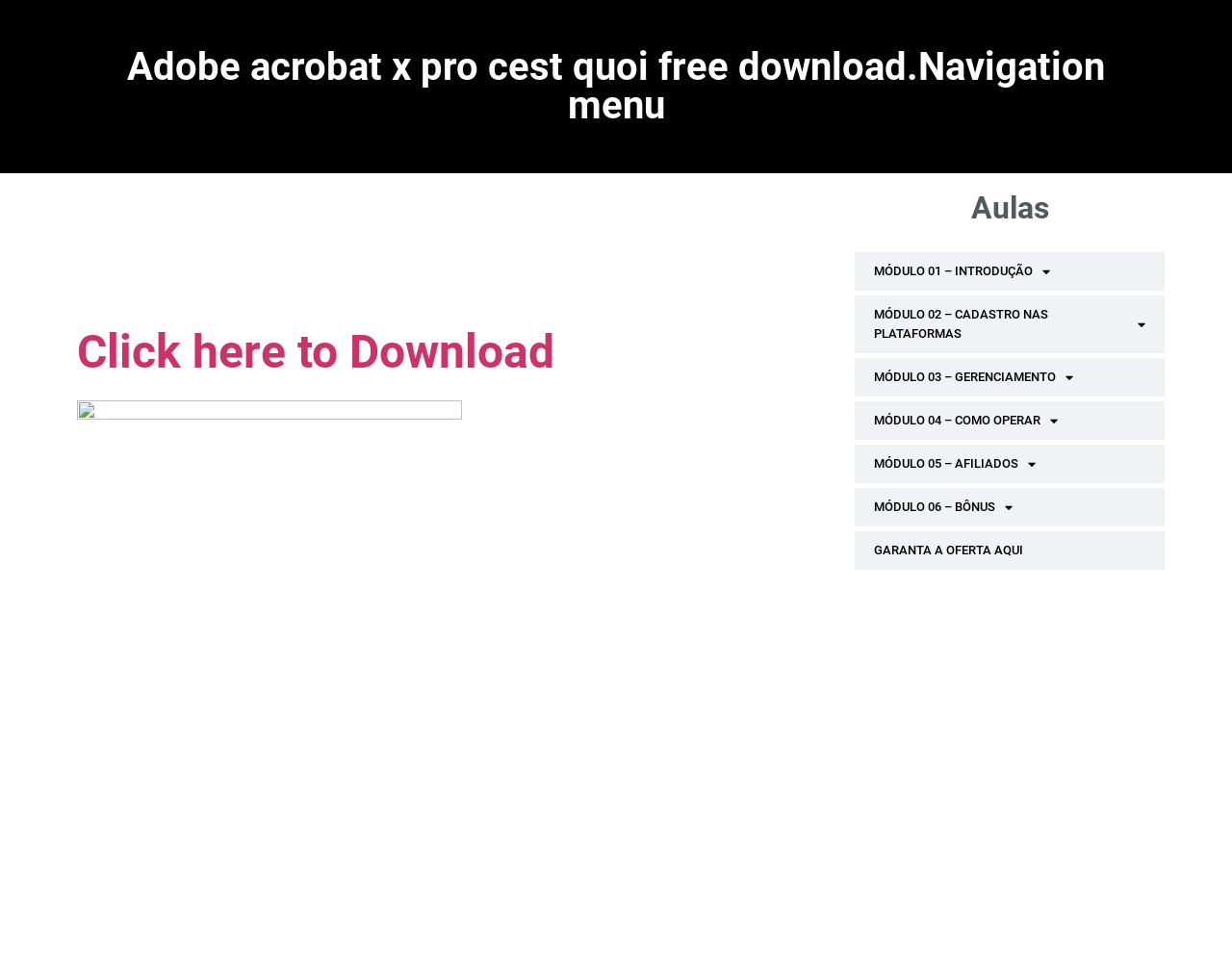Determine the bounding box coordinates of the element's region needed to click to follow the instruction: "Click on the navigation menu". Provide these coordinates as four float numbers between 0 and 1, formatted as [left, top, right, bottom].

[0.062, 0.049, 0.938, 0.129]